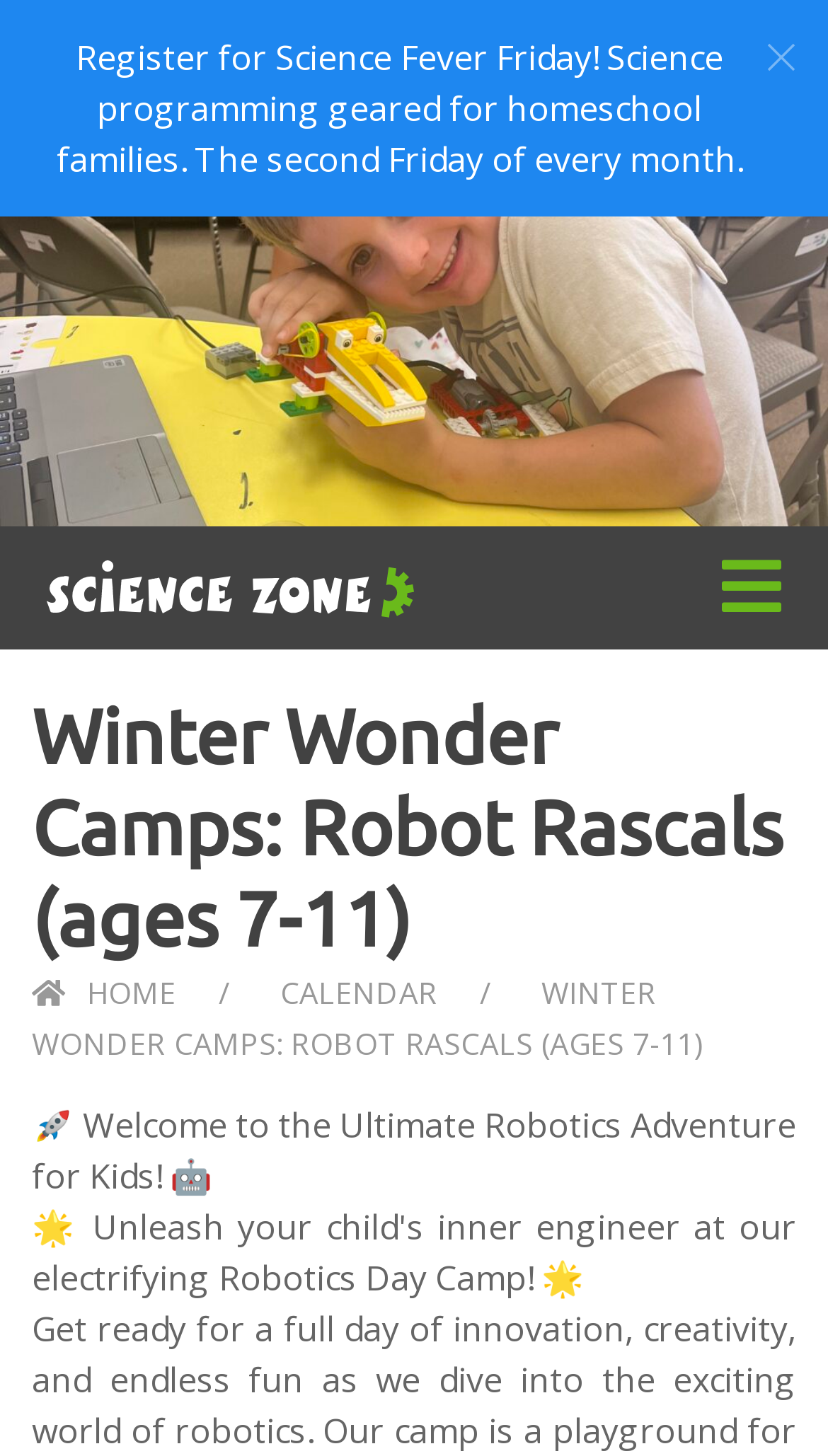Please provide a detailed answer to the question below by examining the image:
What is the tone of the StaticText 'Welcome to the Ultimate Robotics Adventure for Kids!'?

The question can be answered by looking at the use of emojis '🚀' and '🤖' in the StaticText which convey a sense of excitement and adventure.